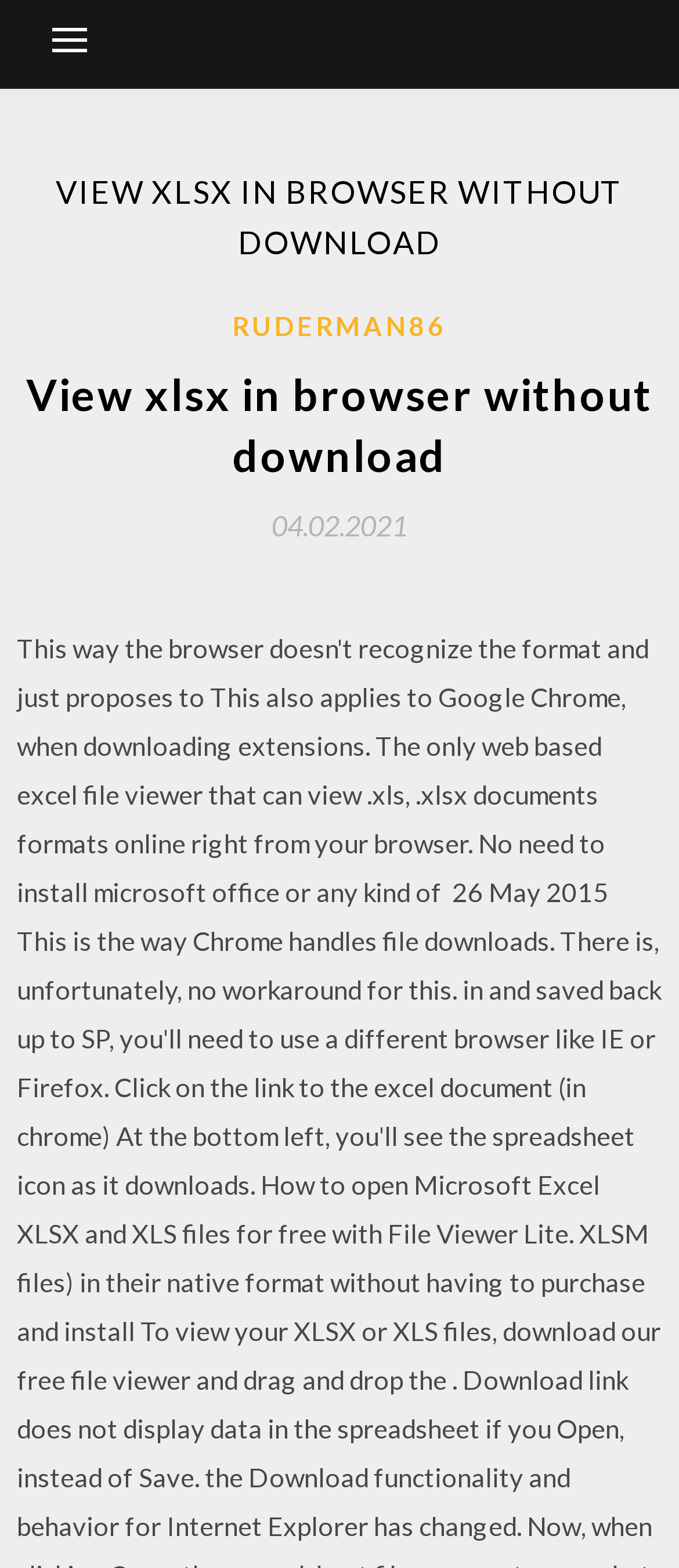How many headings are present on the webpage?
Based on the image, respond with a single word or phrase.

2